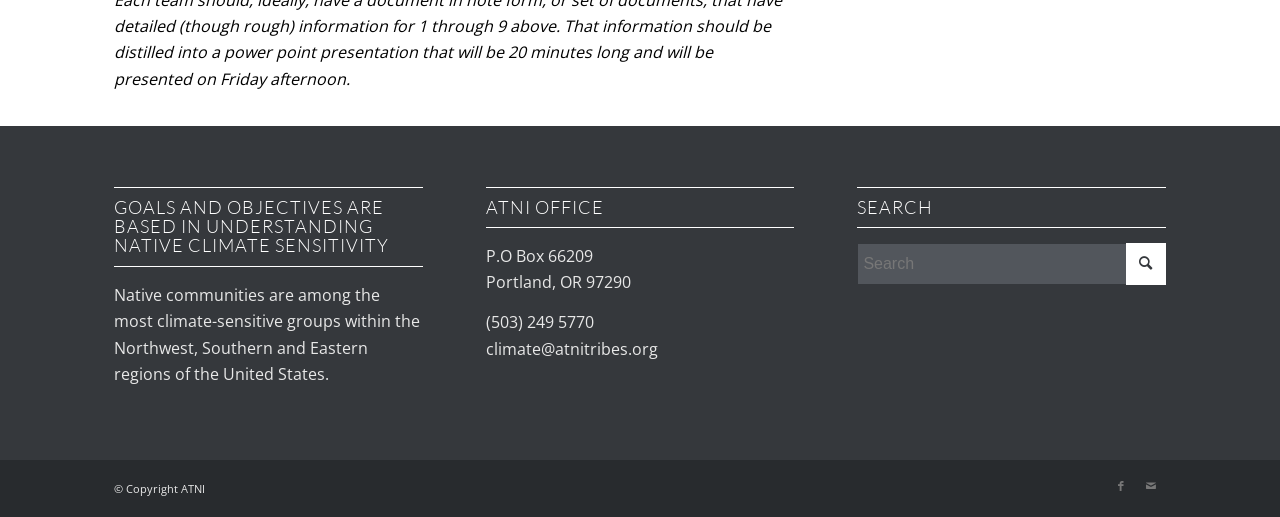What is the copyright information at the bottom of the page?
Give a one-word or short phrase answer based on the image.

Copyright ATNI